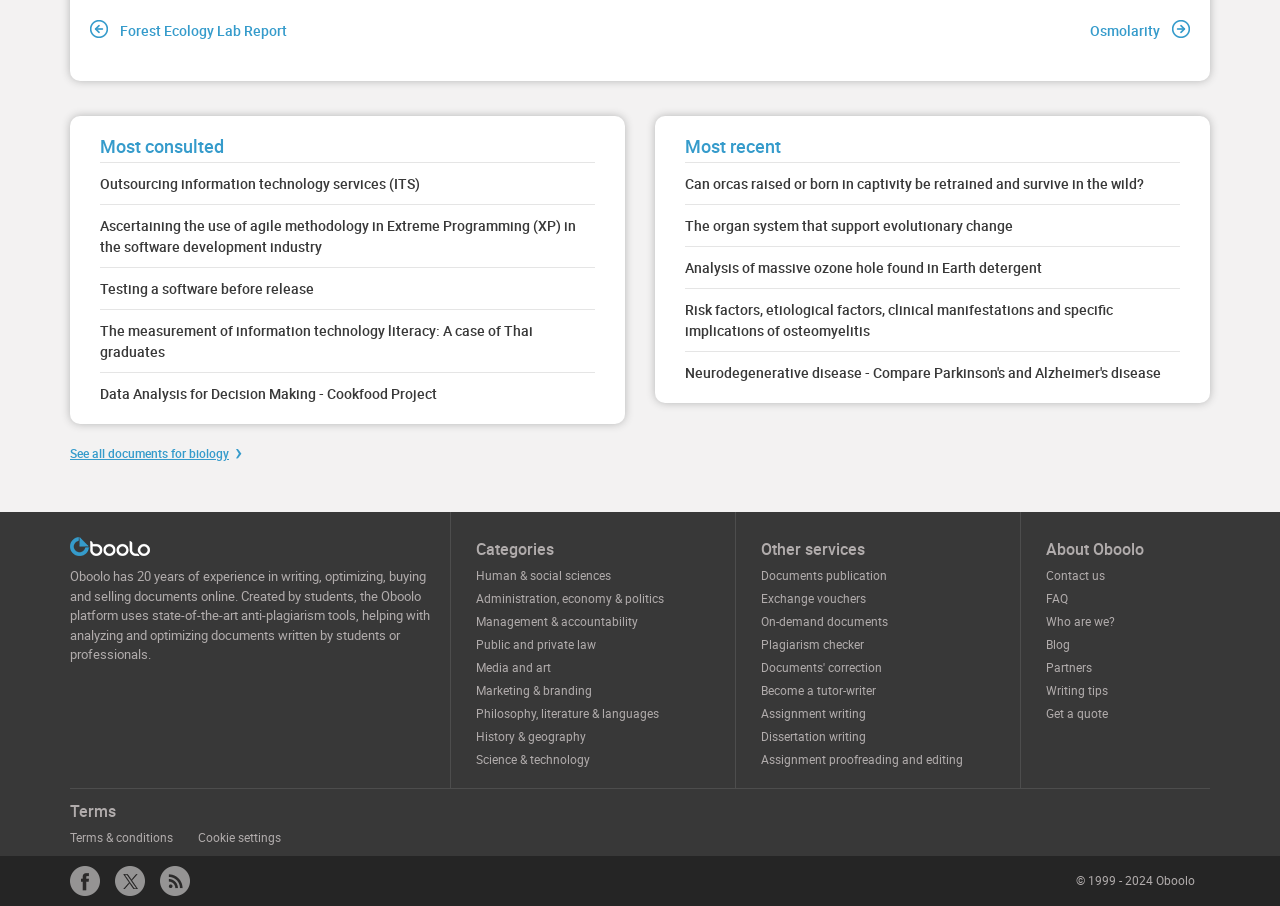Can you pinpoint the bounding box coordinates for the clickable element required for this instruction: "Get a quote for a document"? The coordinates should be four float numbers between 0 and 1, i.e., [left, top, right, bottom].

[0.817, 0.777, 0.866, 0.797]